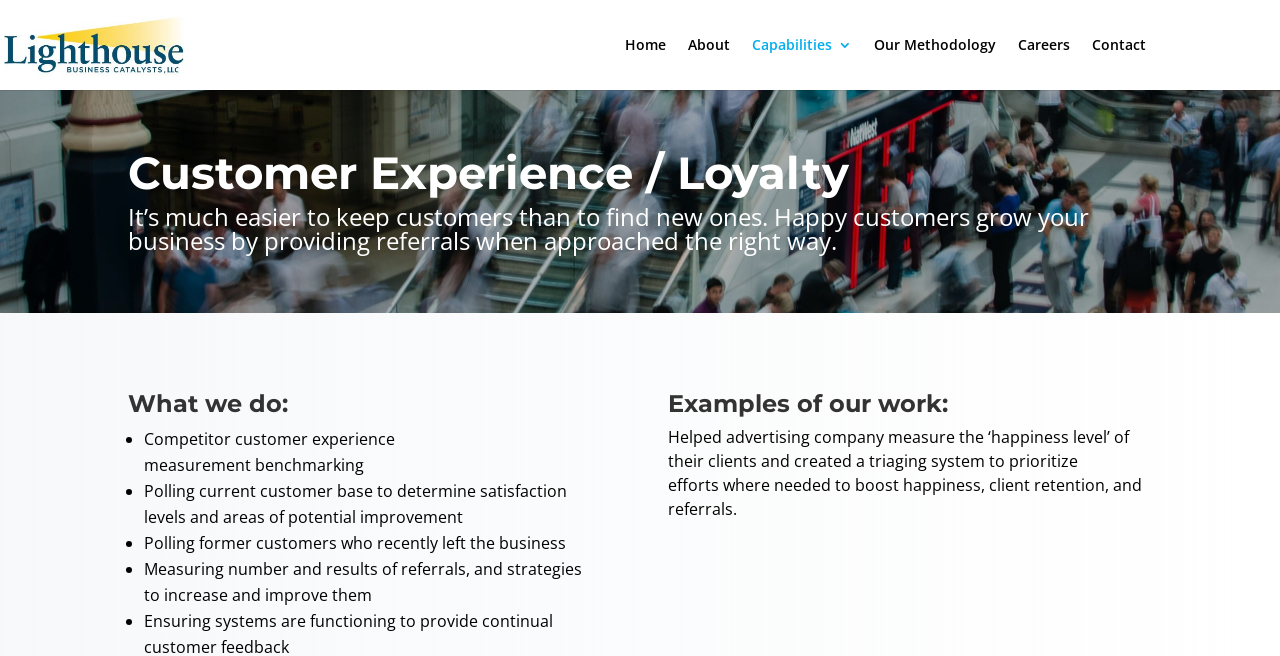Give an extensive and precise description of the webpage.

The webpage is about Customer Experience and Lighthouse Business Catalysts. At the top left, there is a link to "Lighthouse Business Catalysts" accompanied by an image with the same name. 

On the top right, there are six links: "Home", "About", "Capabilities 3", "Our Methodology", "Careers", and "Contact", arranged horizontally in that order.

Below the links, there is a heading "Customer Experience / Loyalty" followed by a paragraph of text that explains the importance of keeping customers happy. 

Underneath, there is another heading "What we do:" followed by a list of four bullet points, each describing a service offered by Lighthouse Business Catalysts, including competitor customer experience measurement benchmarking, polling current and former customers, and measuring referrals.

Further down, there is a heading "Examples of our work:" followed by a paragraph that describes a specific project where Lighthouse Business Catalysts helped an advertising company measure client happiness and created a system to prioritize efforts to boost happiness, client retention, and referrals.